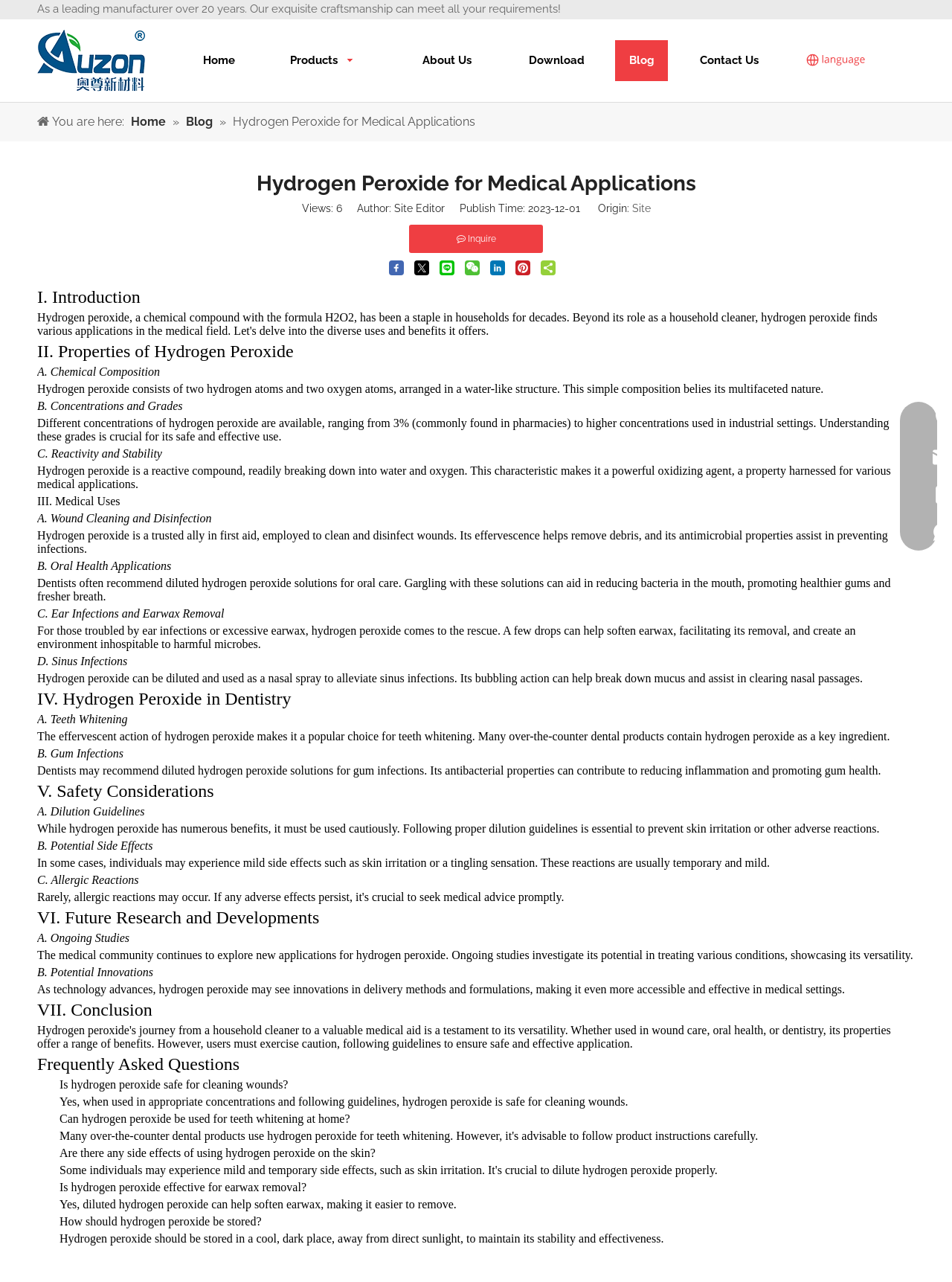Given the description of the UI element: "Home", predict the bounding box coordinates in the form of [left, top, right, bottom], with each value being a float between 0 and 1.

[0.138, 0.089, 0.177, 0.1]